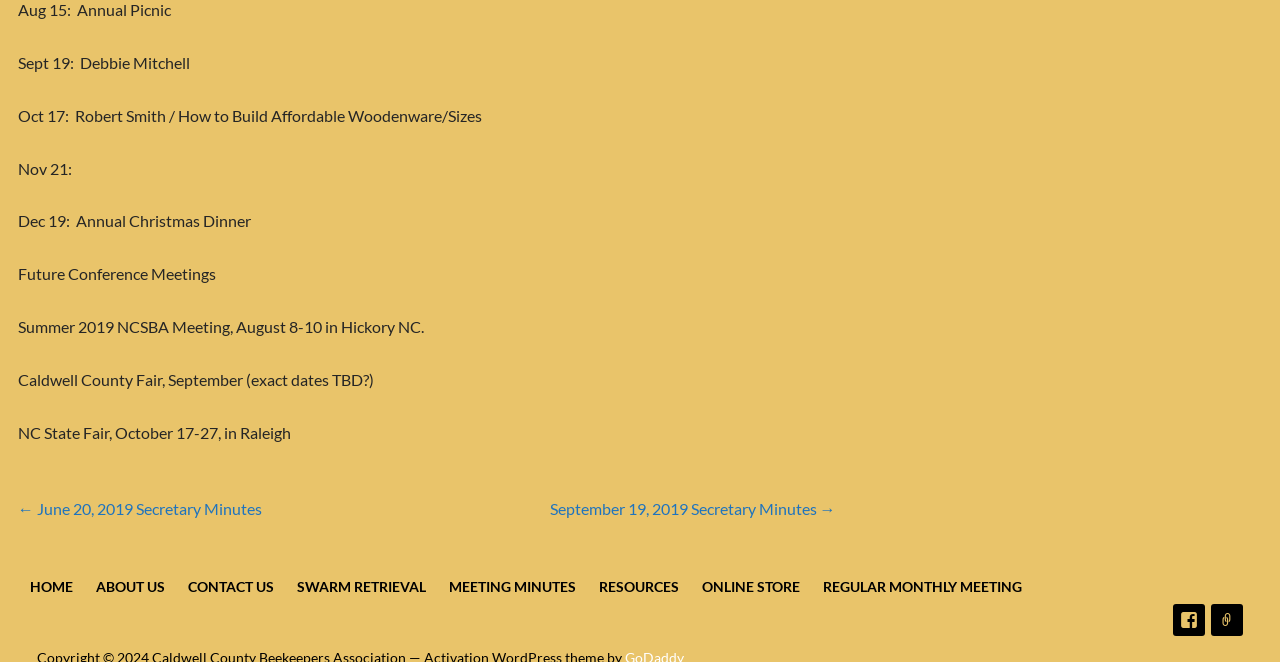Please identify the bounding box coordinates for the region that you need to click to follow this instruction: "Read the expert opinion".

None